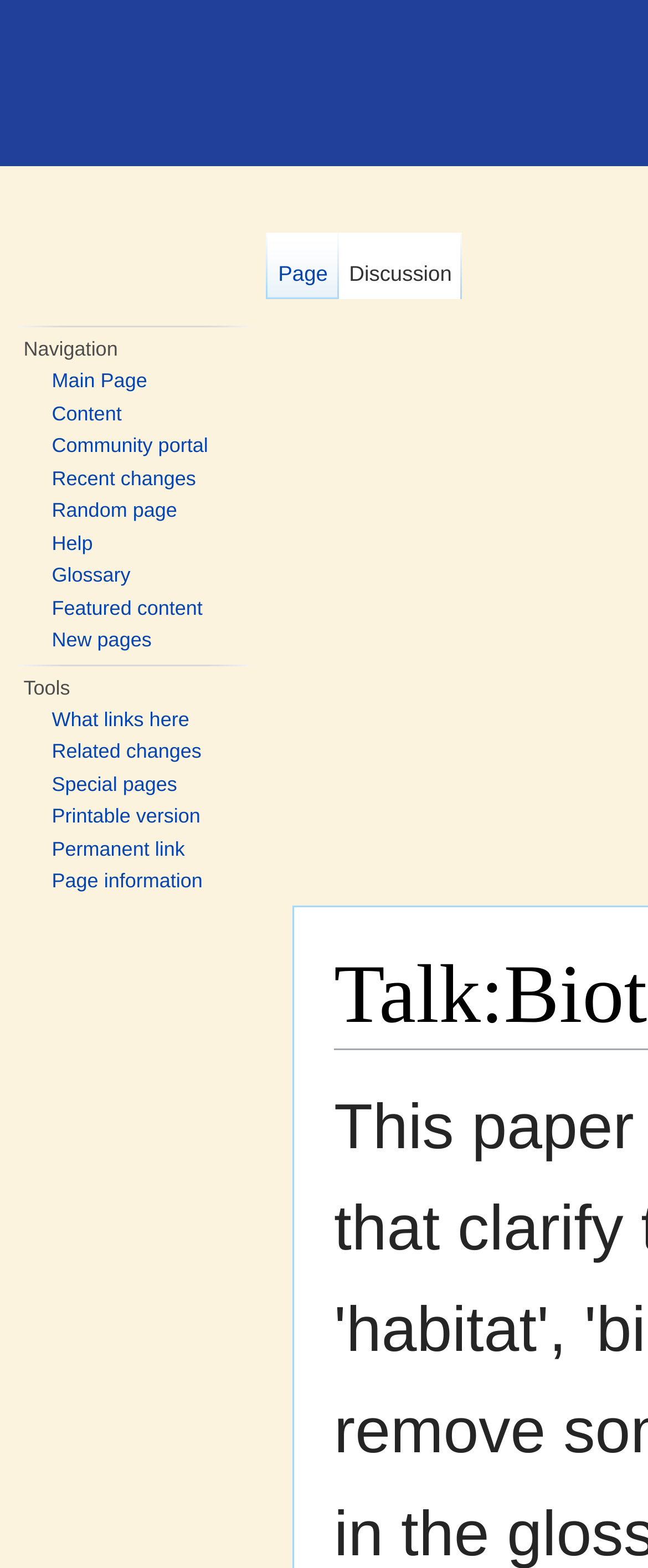Find the bounding box coordinates for the UI element whose description is: "What links here". The coordinates should be four float numbers between 0 and 1, in the format [left, top, right, bottom].

[0.08, 0.451, 0.292, 0.466]